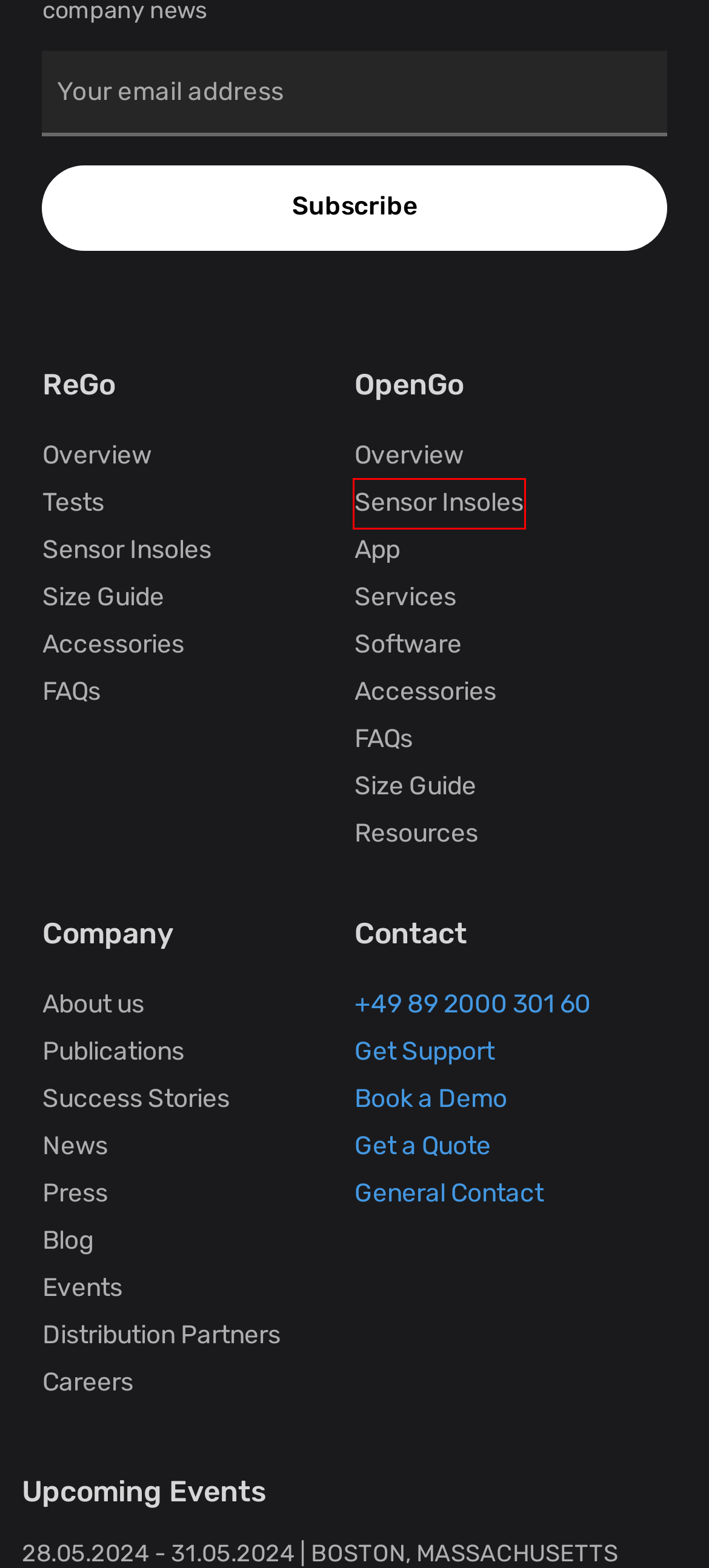Consider the screenshot of a webpage with a red bounding box around an element. Select the webpage description that best corresponds to the new page after clicking the element inside the red bounding box. Here are the candidates:
A. OpenGo Sensor Insoles - Wireless pressure, force & motion sensing
B. About us  |  Moticon
C. Press  |  Moticon
D. Blog  |  Moticon
E. OpenGo Software - Gait & motion analysis, reports and more
F. ReGo Accessories - Charging, storing & maintaining sensor insoles
G. ReGo - Sensor insoles for patient and athlete screening
H. Support Form  |  Moticon

A